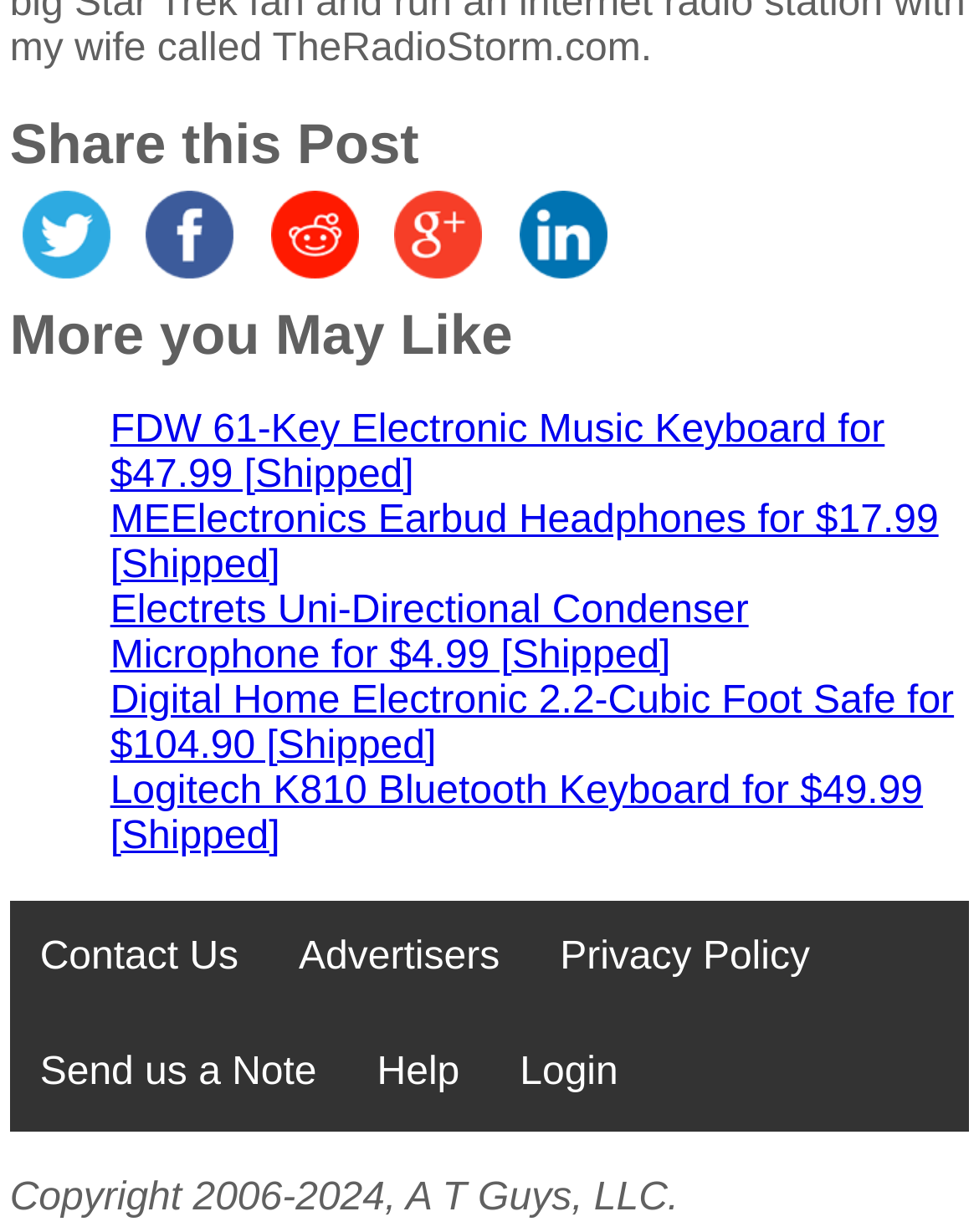What is the price of the Digital Home Electronic 2.2-Cubic Foot Safe?
Refer to the image and offer an in-depth and detailed answer to the question.

The webpage has a link 'Digital Home Electronic 2.2-Cubic Foot Safe for $104.90 [Shipped]' which indicates the price of the product.